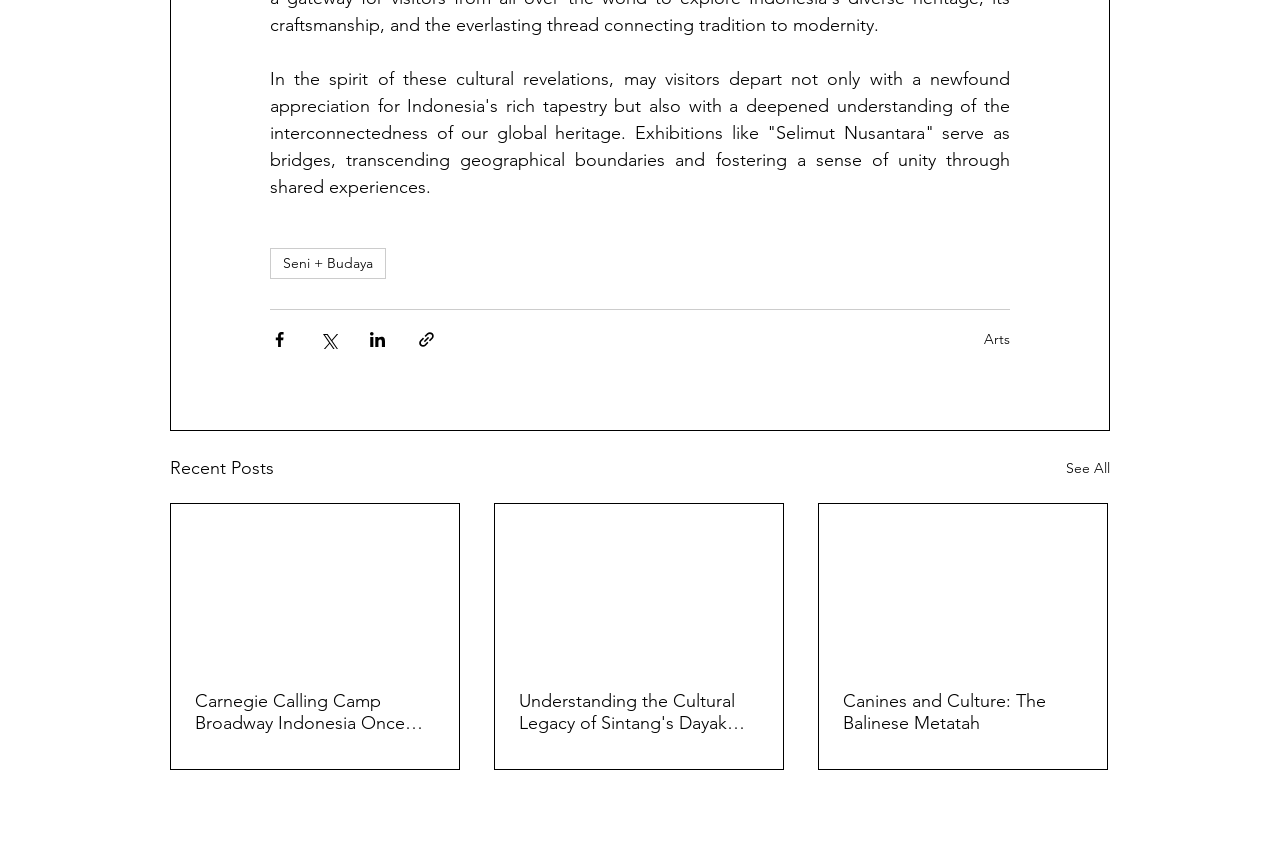Answer the following query concisely with a single word or phrase:
What is the topic of the article with the link 'Carnegie Calling Camp Broadway Indonesia Once Again'?

Camp Broadway